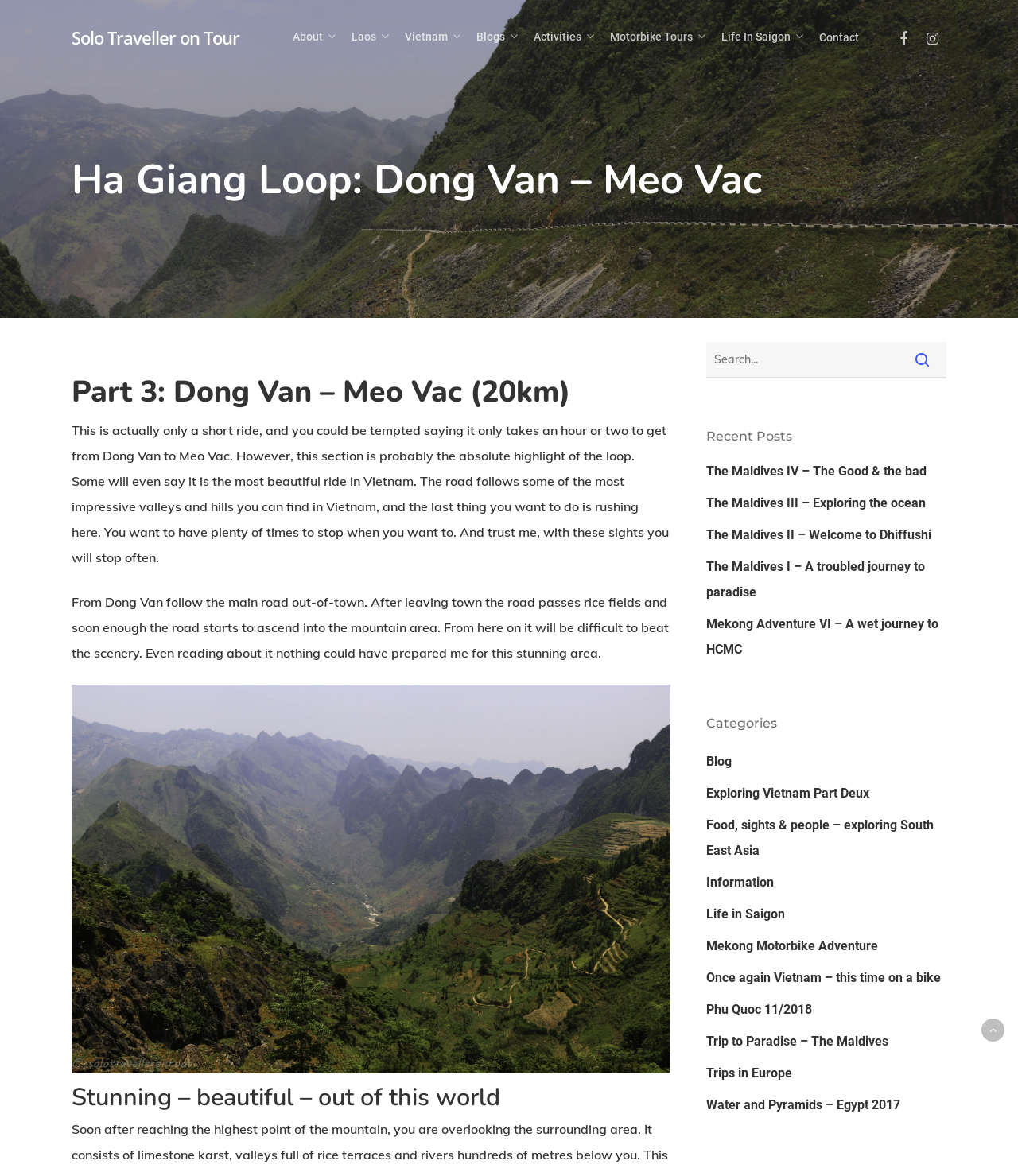Determine the bounding box coordinates for the region that must be clicked to execute the following instruction: "Read the 'Recent Posts'".

[0.693, 0.362, 0.93, 0.38]